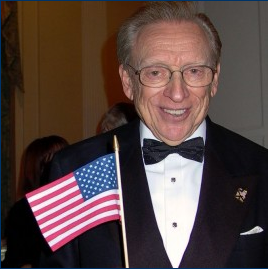Explain the contents of the image with as much detail as possible.

In this image, an elderly man smiles warmly at the camera, exuding charm and elegance. He is dressed in a classic black tuxedo, complete with a bow tie, which adds a formal touch to his appearance. In his right hand, he holds a small American flag, proudly displaying it. The background suggests an indoor setting, possibly a formal event or gathering, with hints of other attendees in soft focus behind him. His glasses and neatly styled hair complement his distinguished look, making him a figure of warmth and celebration.